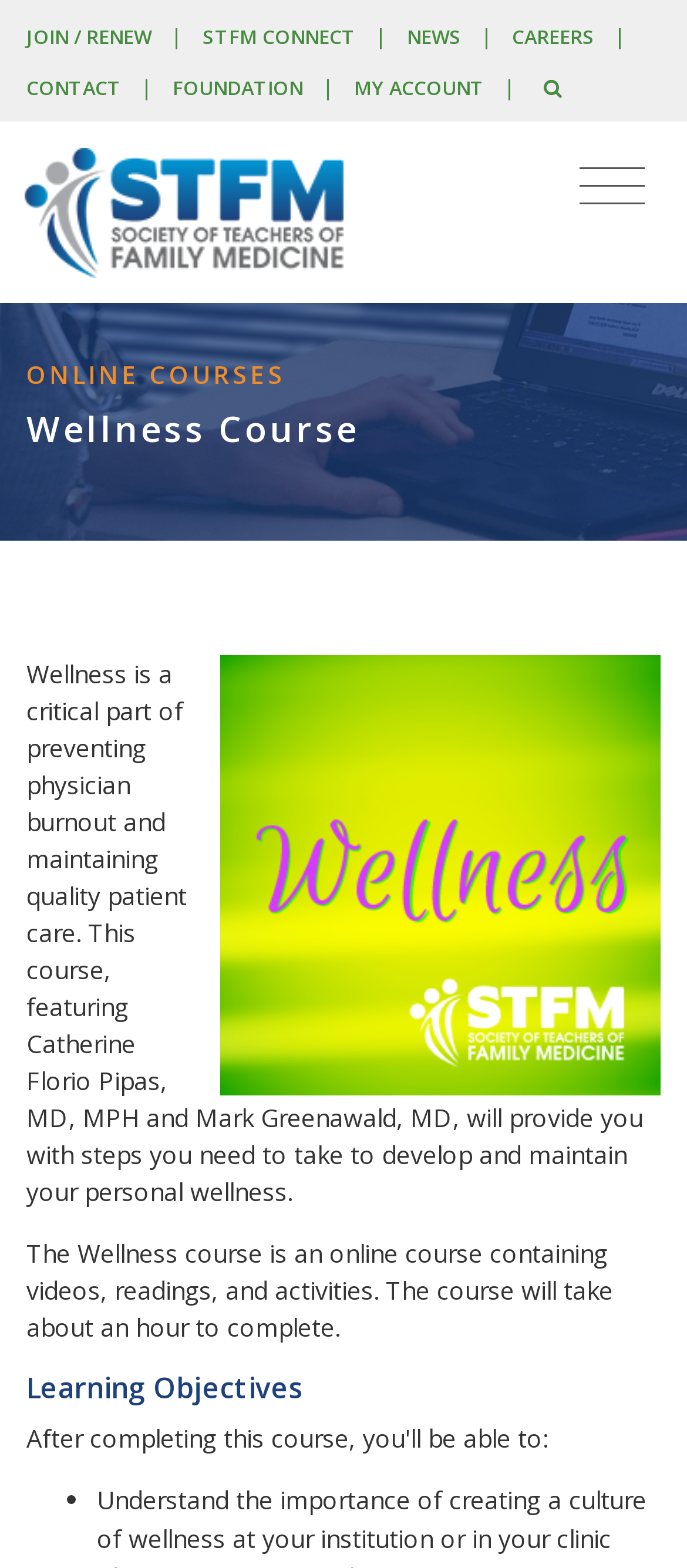Answer in one word or a short phrase: 
What is the navigation button located at the top right corner of the webpage?

Toggle navigation